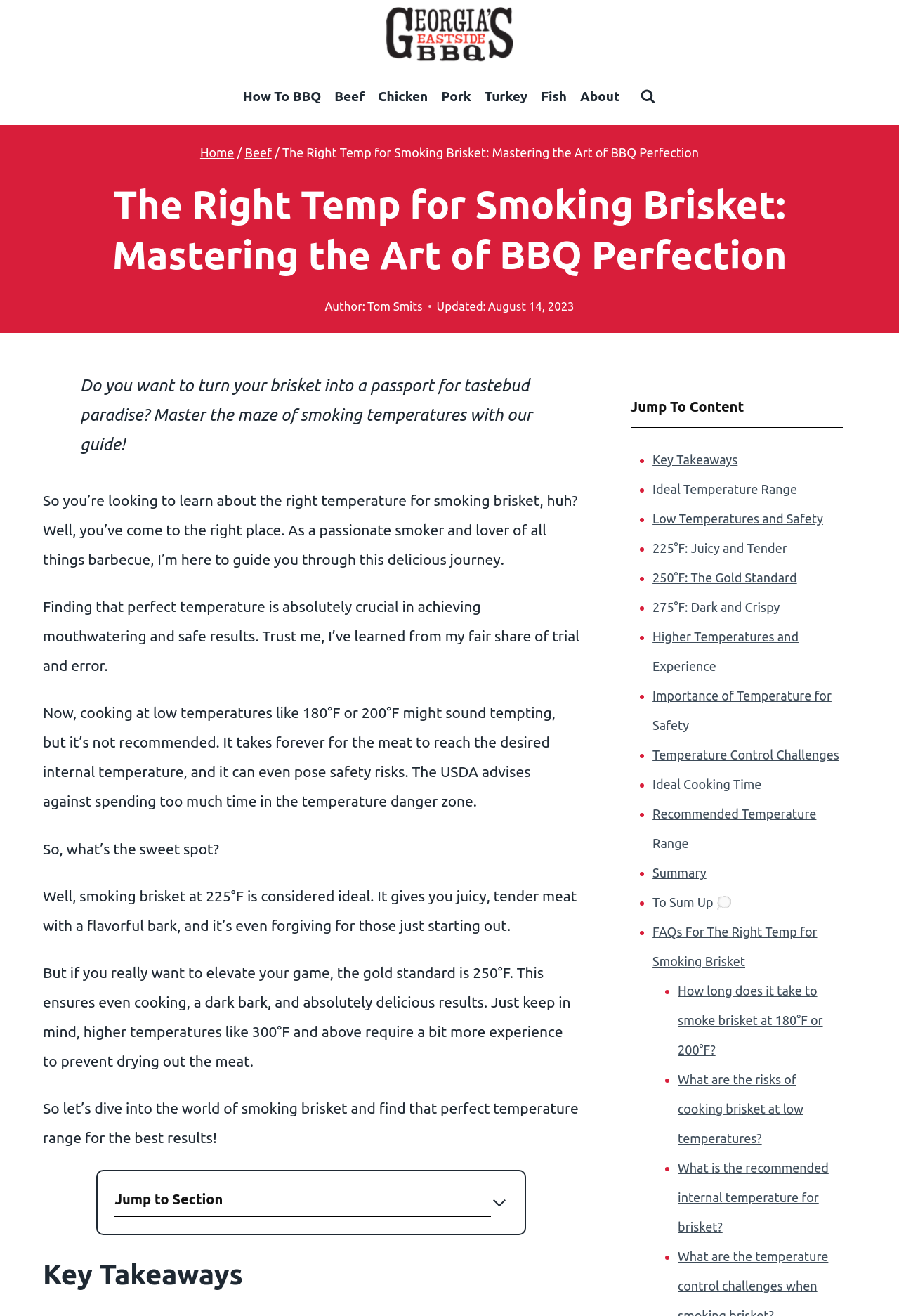What is the recommended temperature for smoking brisket?
Answer the question using a single word or phrase, according to the image.

225°F or 250°F